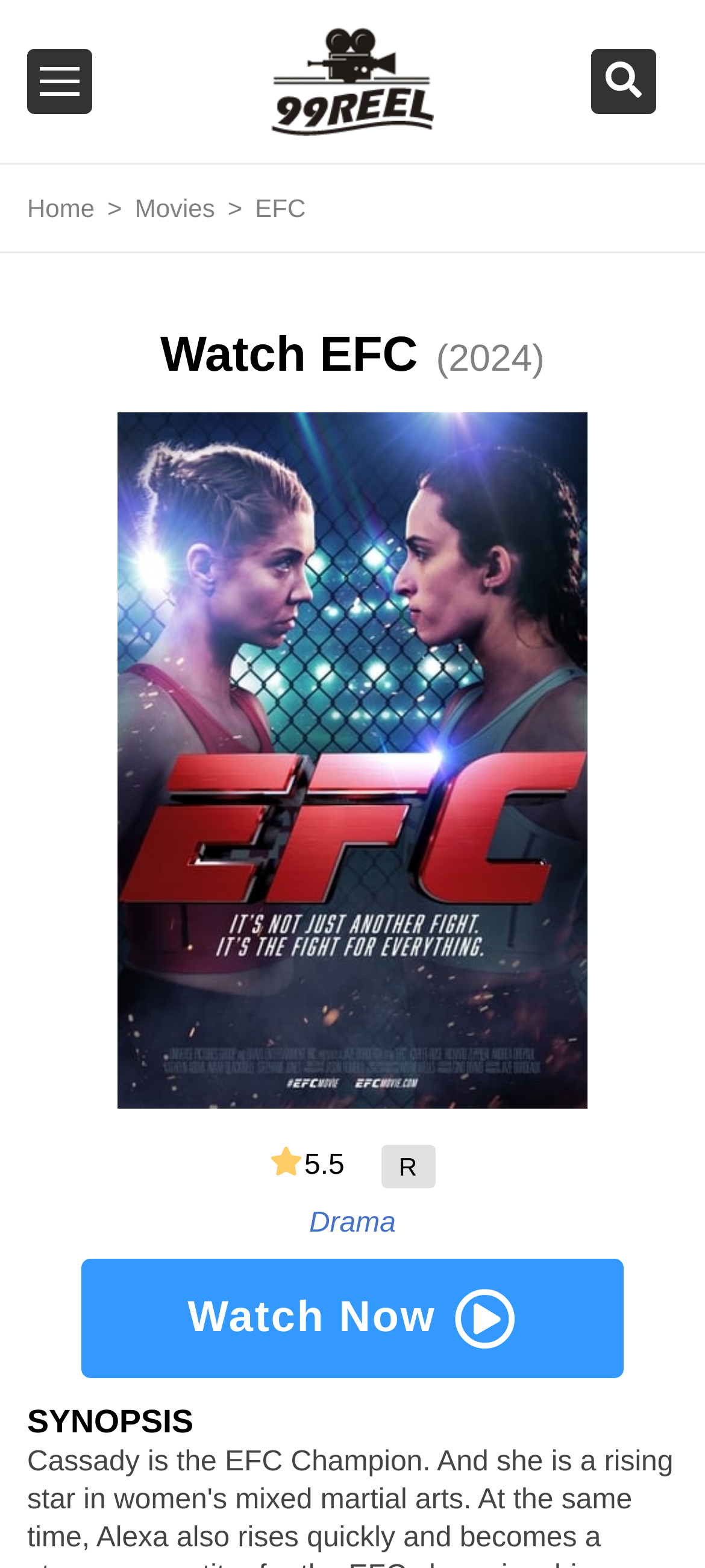Find the bounding box coordinates for the UI element whose description is: "99Reel". The coordinates should be four float numbers between 0 and 1, in the format [left, top, right, bottom].

[0.385, 0.0, 0.615, 0.104]